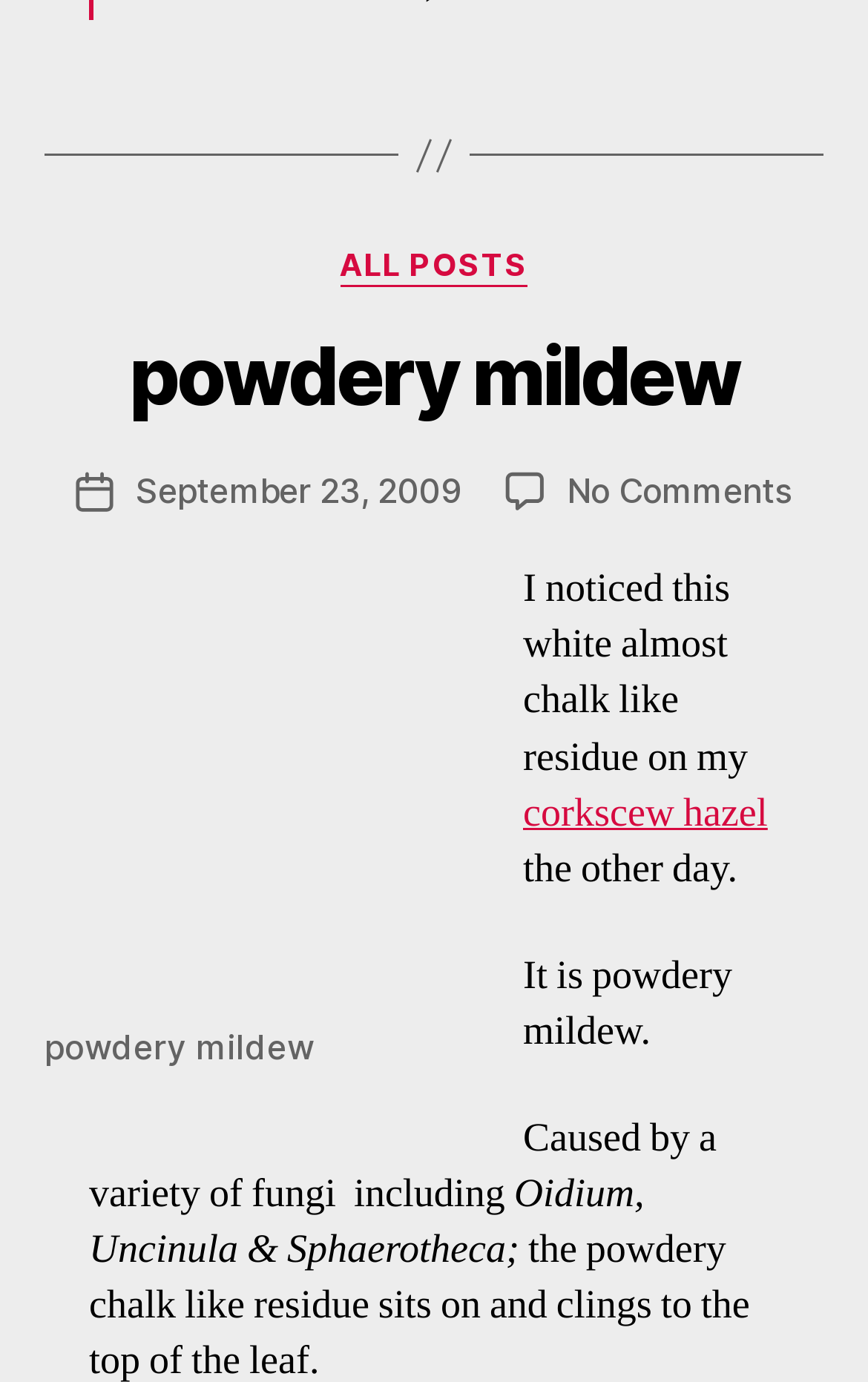From the image, can you give a detailed response to the question below:
What is the figure described in the post?

I found the description of the figure by looking at the figcaption element with the text 'powdery mildew' which is a child of the figure element.